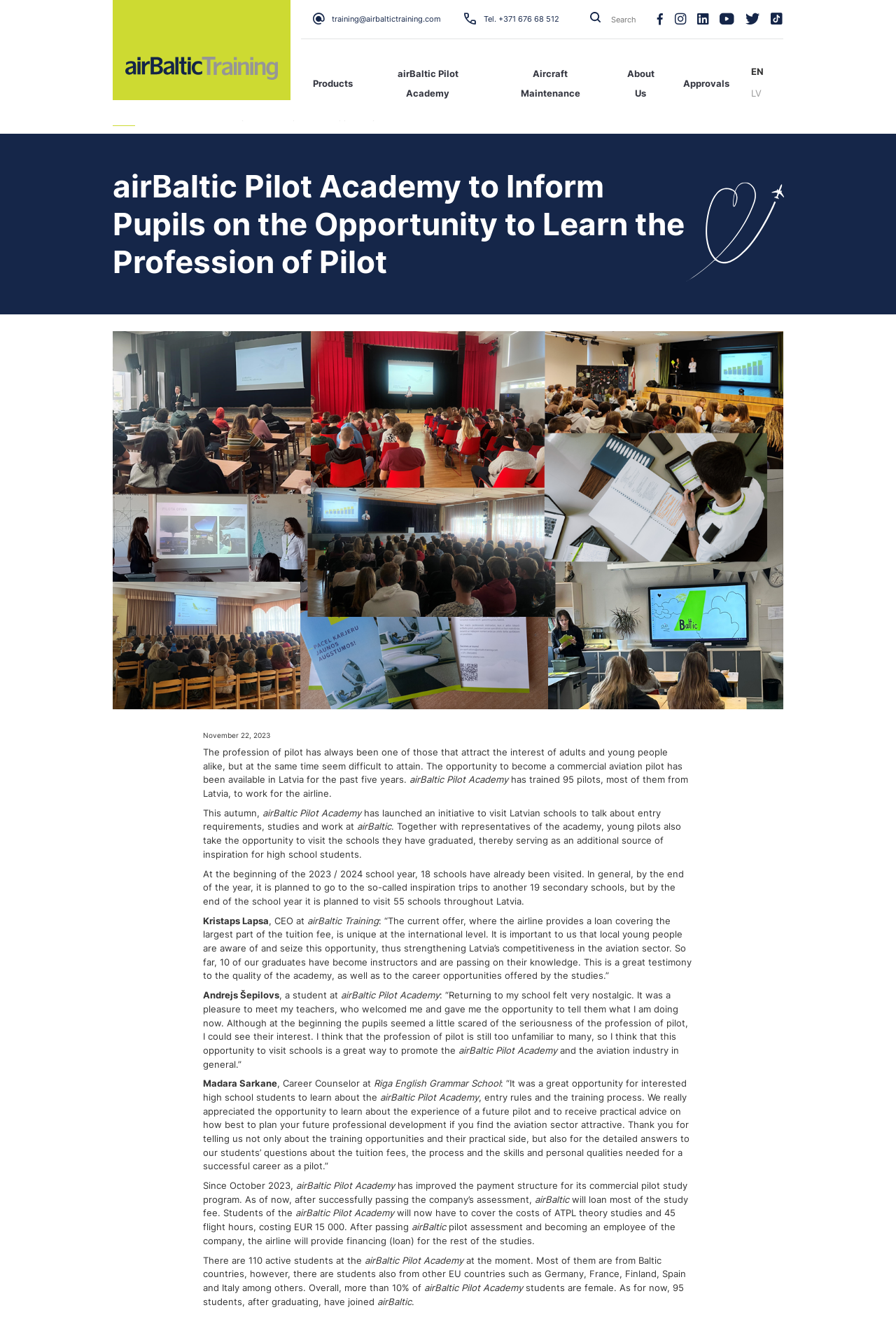Please determine the bounding box coordinates of the element to click on in order to accomplish the following task: "Visit airBaltic Pilot Academy". Ensure the coordinates are four float numbers ranging from 0 to 1, i.e., [left, top, right, bottom].

[0.126, 0.043, 0.324, 0.061]